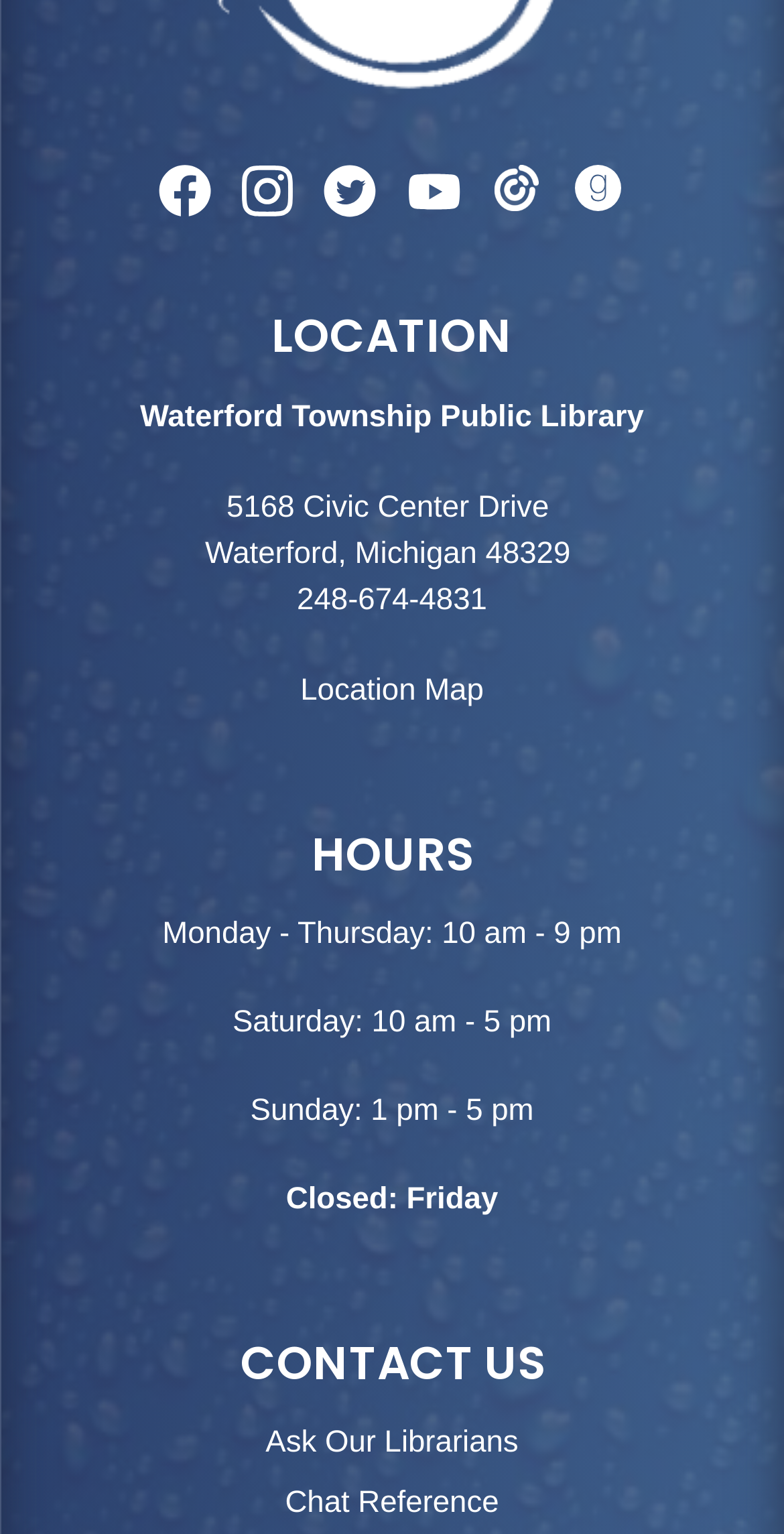Use a single word or phrase to respond to the question:
What are the hours of the library on Saturday?

10 am - 5 pm